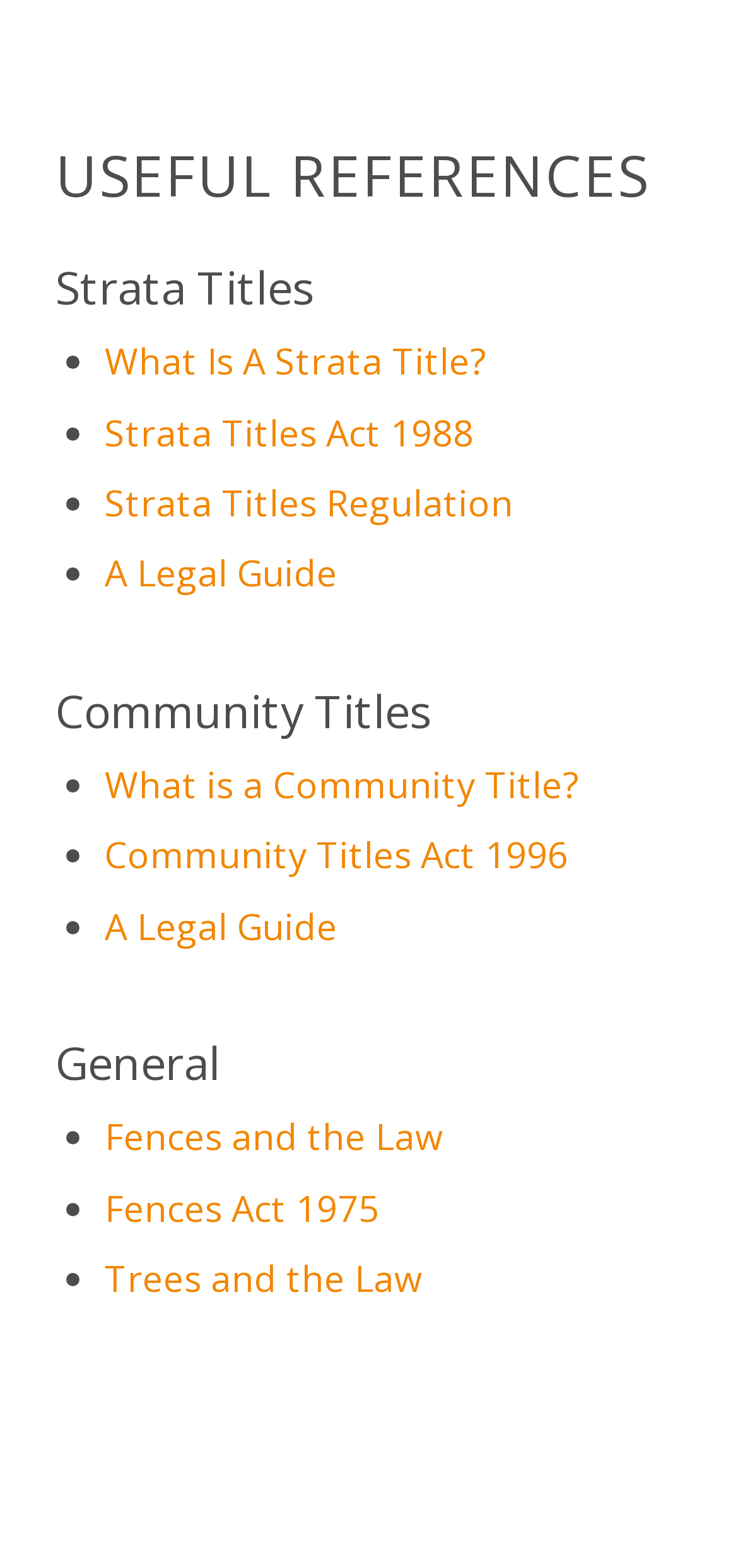How many list markers are on the webpage?
Using the image, answer in one word or phrase.

9